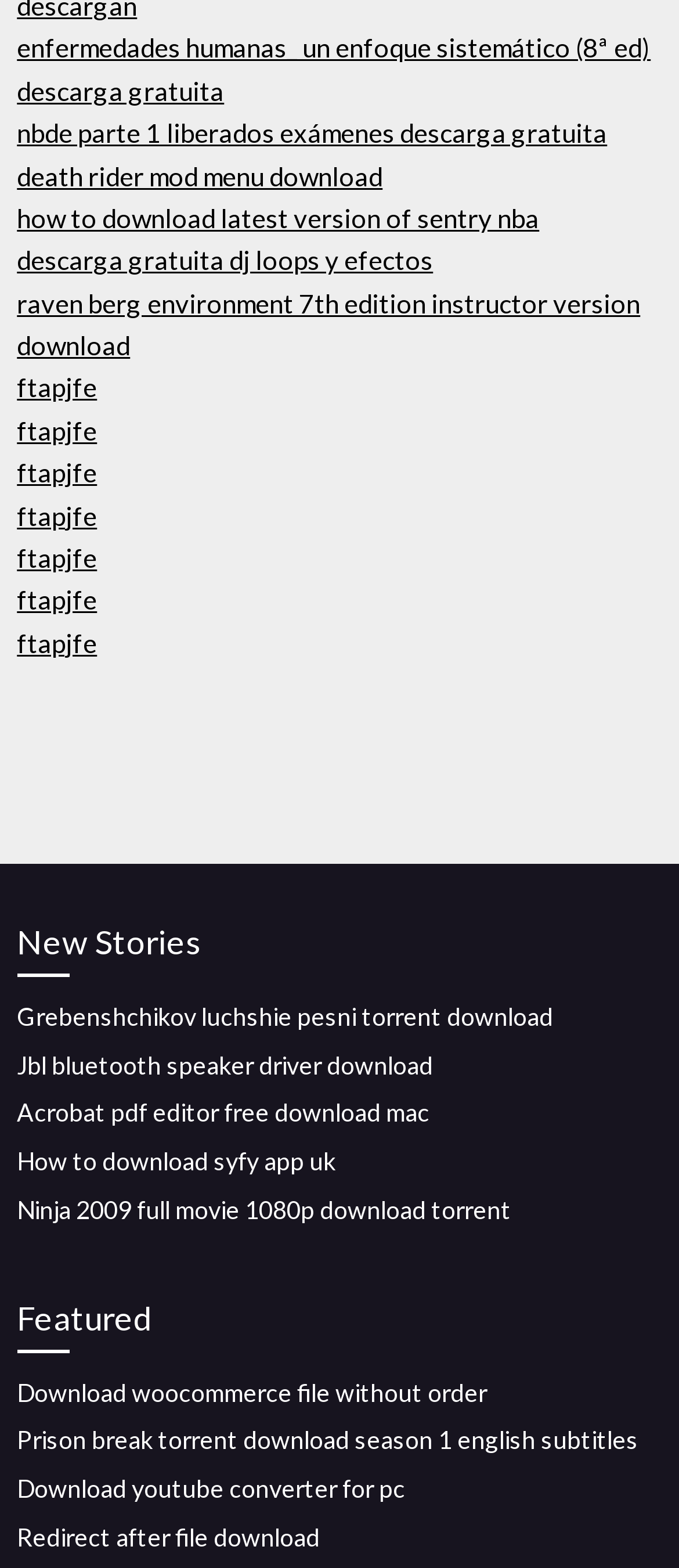Using the elements shown in the image, answer the question comprehensively: What is the category of the links under 'New Stories'?

The section 'New Stories' contains links with file names and descriptions, such as 'Grebenshchikov luchshie pesni torrent download' and 'Jbl bluetooth speaker driver download'. This suggests that the category of the links under 'New Stories' is downloads.